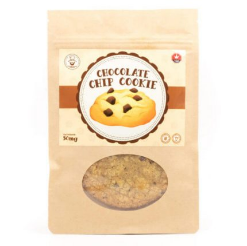Please provide a detailed answer to the question below by examining the image:
What is the illustration on the label?

The caption states that the label features an enticing illustration of a freshly baked chocolate chip cookie, accompanied by the product name, which helps to identify the illustration.